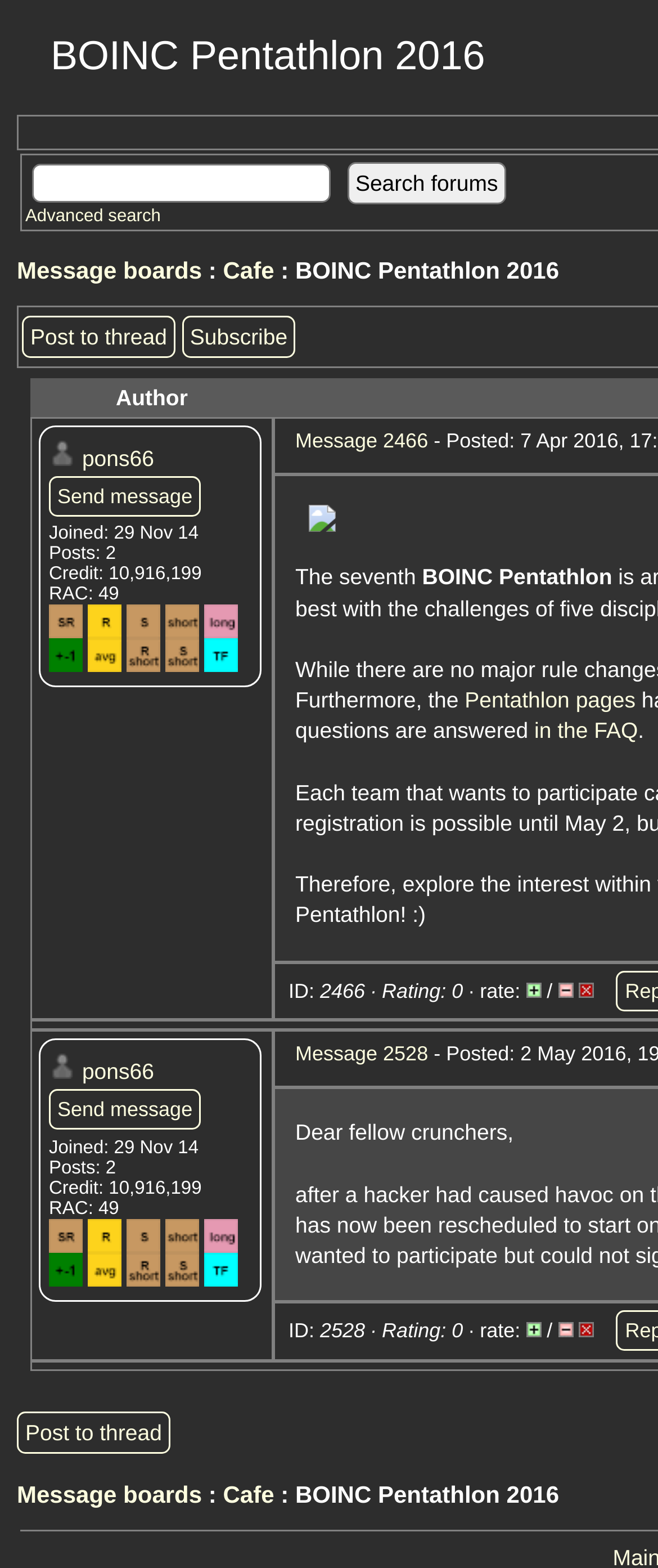Find the bounding box coordinates of the element to click in order to complete this instruction: "Rate +". The bounding box coordinates must be four float numbers between 0 and 1, denoted as [left, top, right, bottom].

[0.799, 0.624, 0.822, 0.639]